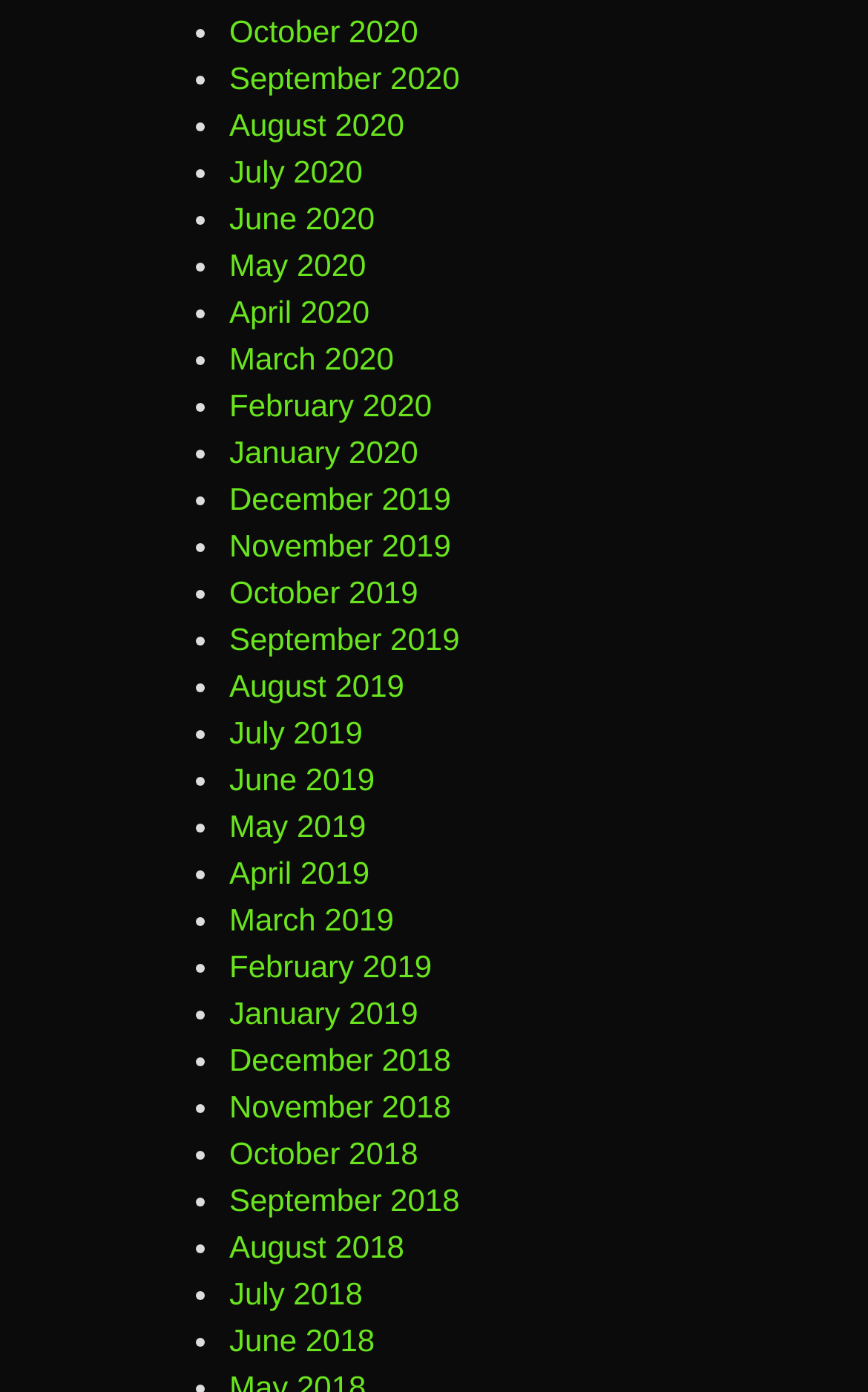Are the links organized in a specific order?
Answer with a single word or short phrase according to what you see in the image.

Chronological